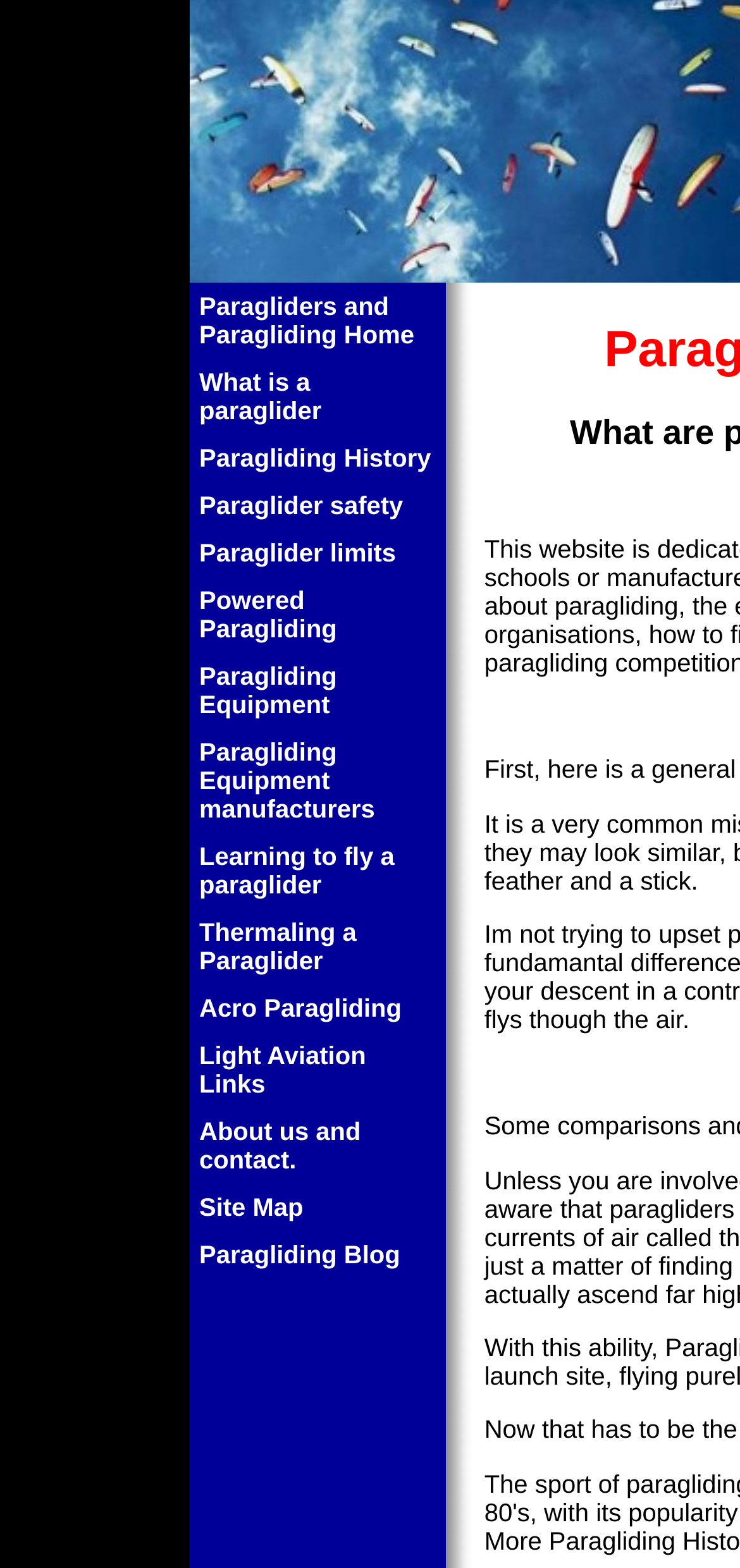Highlight the bounding box coordinates of the region I should click on to meet the following instruction: "go to home page".

None